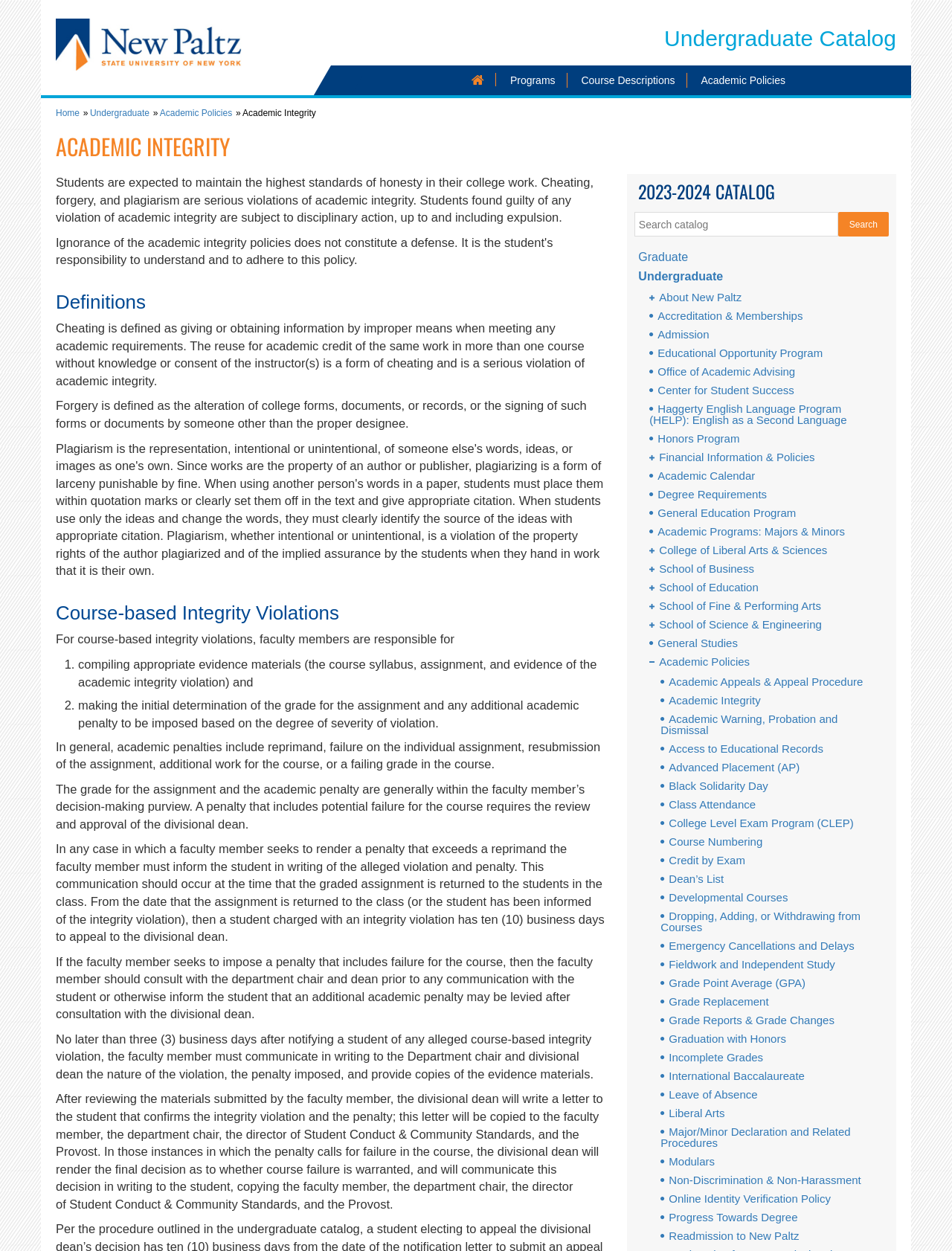Show the bounding box coordinates for the element that needs to be clicked to execute the following instruction: "Click on Home". Provide the coordinates in the form of four float numbers between 0 and 1, i.e., [left, top, right, bottom].

[0.484, 0.059, 0.52, 0.07]